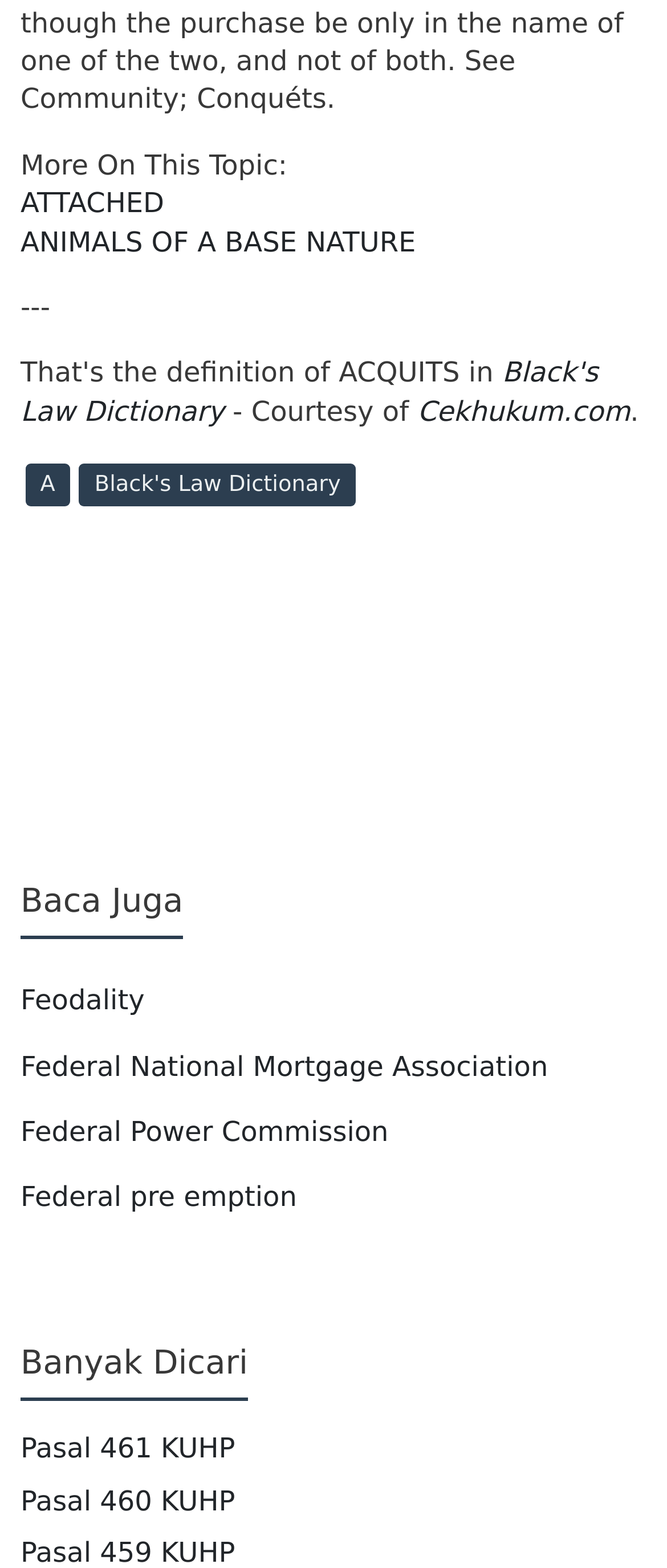Determine the bounding box coordinates of the element that should be clicked to execute the following command: "Visit 'Black's Law Dictionary'".

[0.031, 0.227, 0.897, 0.272]